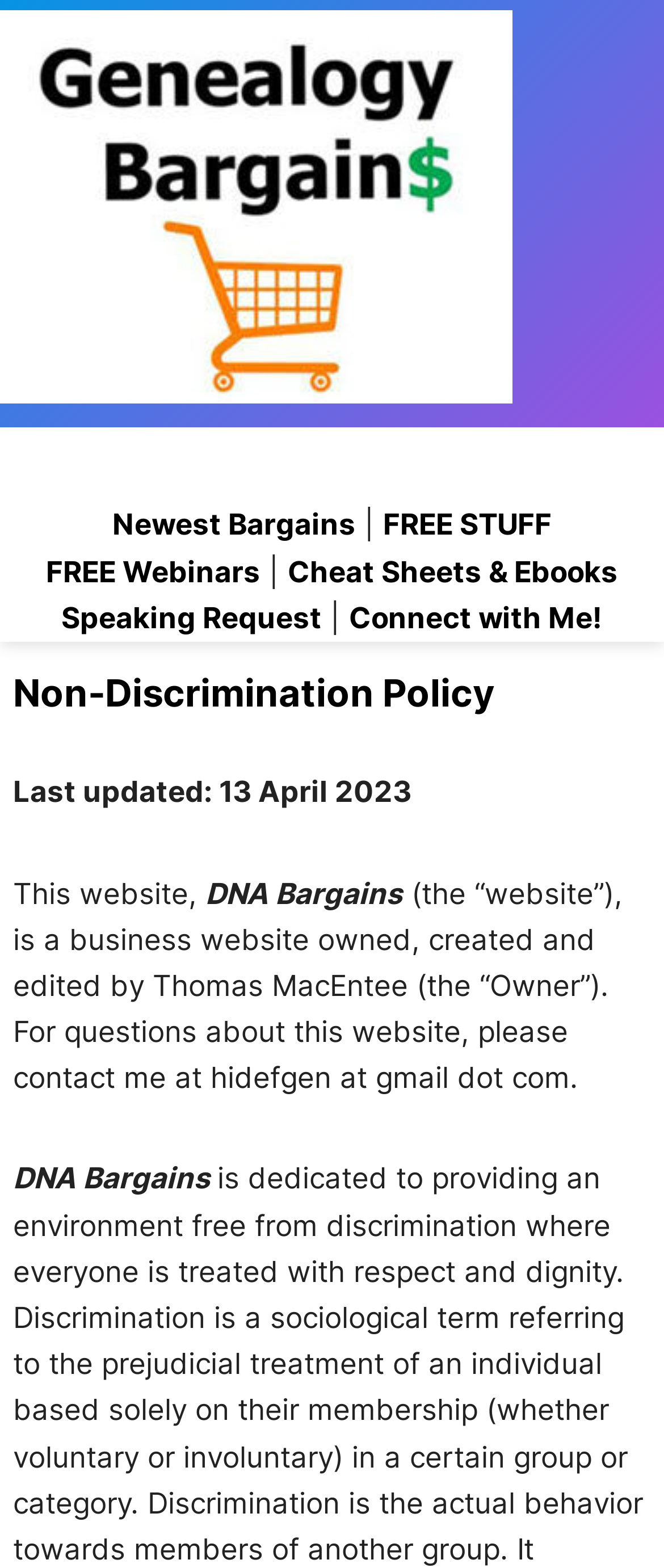What type of content is available on this website?
Provide a fully detailed and comprehensive answer to the question.

From the image description and the links available on the webpage, such as 'Newest Bargains', 'FREE STUFF', 'FREE Webinars', and 'Cheat Sheets & Ebooks', it can be inferred that the website provides content related to genealogy and family history.